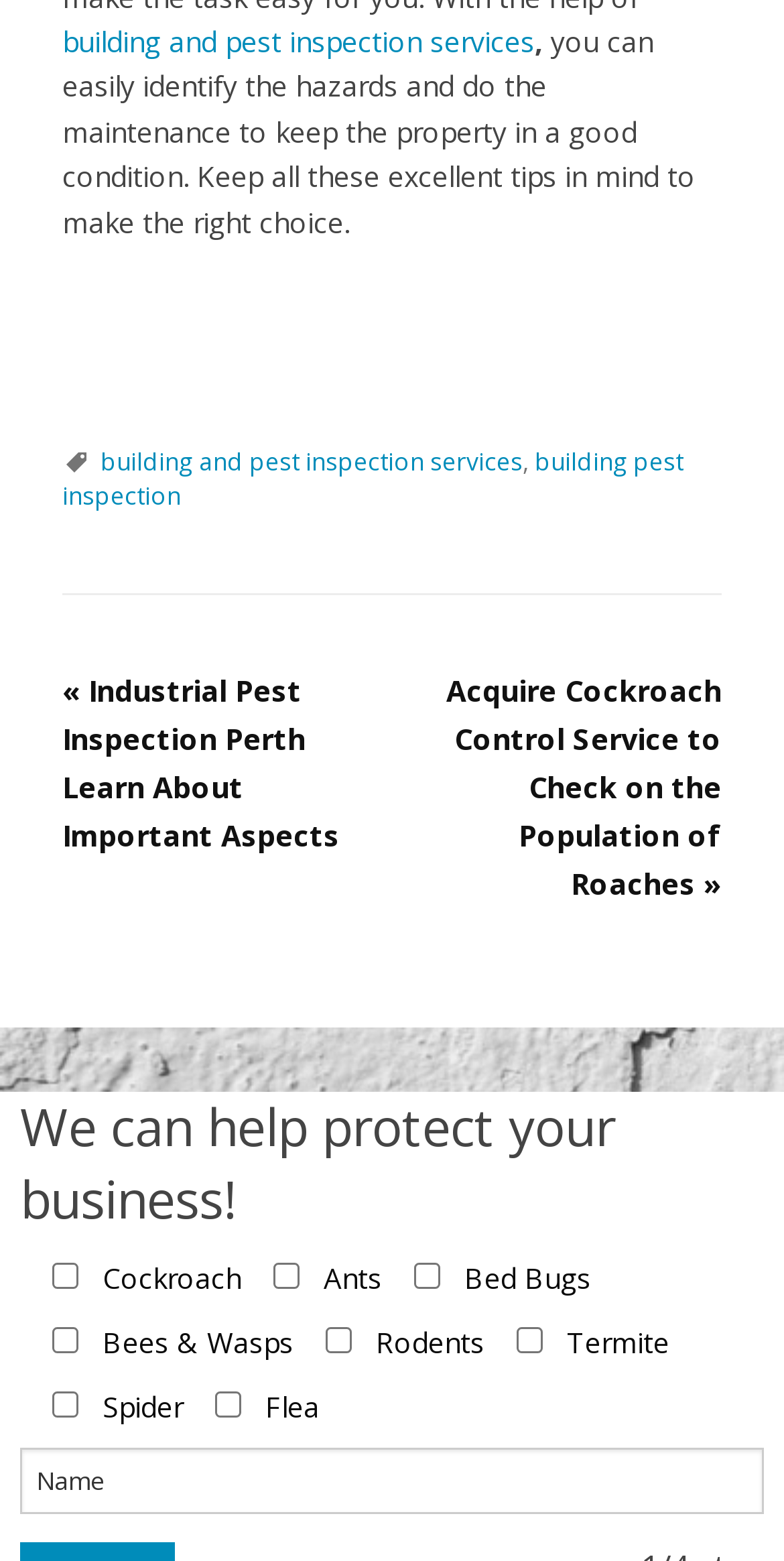Please provide a comprehensive response to the question based on the details in the image: What is the topic of the link 'Industrial Pest Inspection Perth'?

The link 'Industrial Pest Inspection Perth' suggests that the webpage is related to pest inspection services, specifically in the context of industrial settings in Perth.